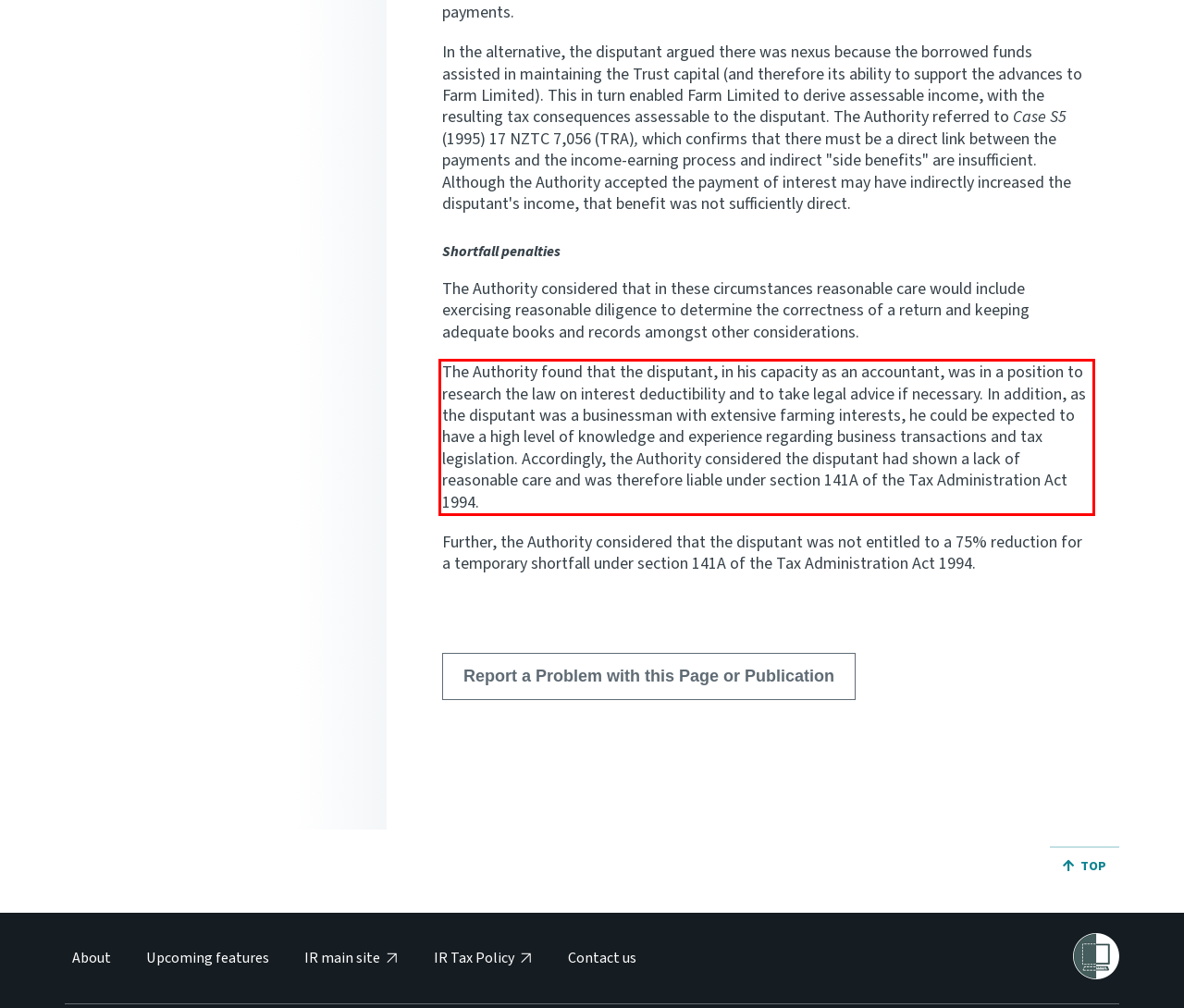Identify the text inside the red bounding box on the provided webpage screenshot by performing OCR.

The Authority found that the disputant, in his capacity as an accountant, was in a position to research the law on interest deductibility and to take legal advice if necessary. In addition, as the disputant was a businessman with extensive farming interests, he could be expected to have a high level of knowledge and experience regarding business transactions and tax legislation. Accordingly, the Authority considered the disputant had shown a lack of reasonable care and was therefore liable under section 141A of the Tax Administration Act 1994.